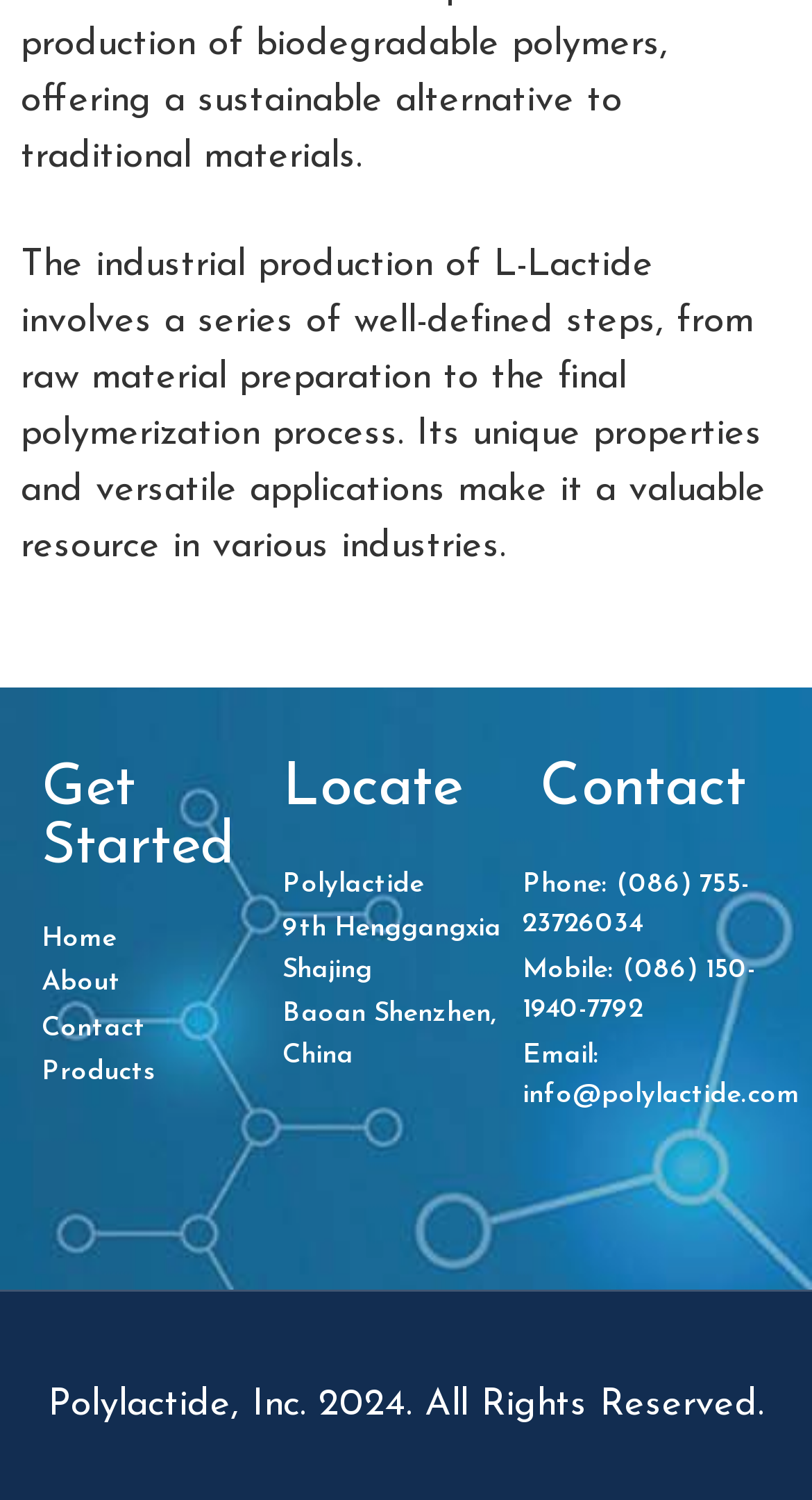What is the company's phone number?
Based on the image, provide your answer in one word or phrase.

(086) 755-23726034